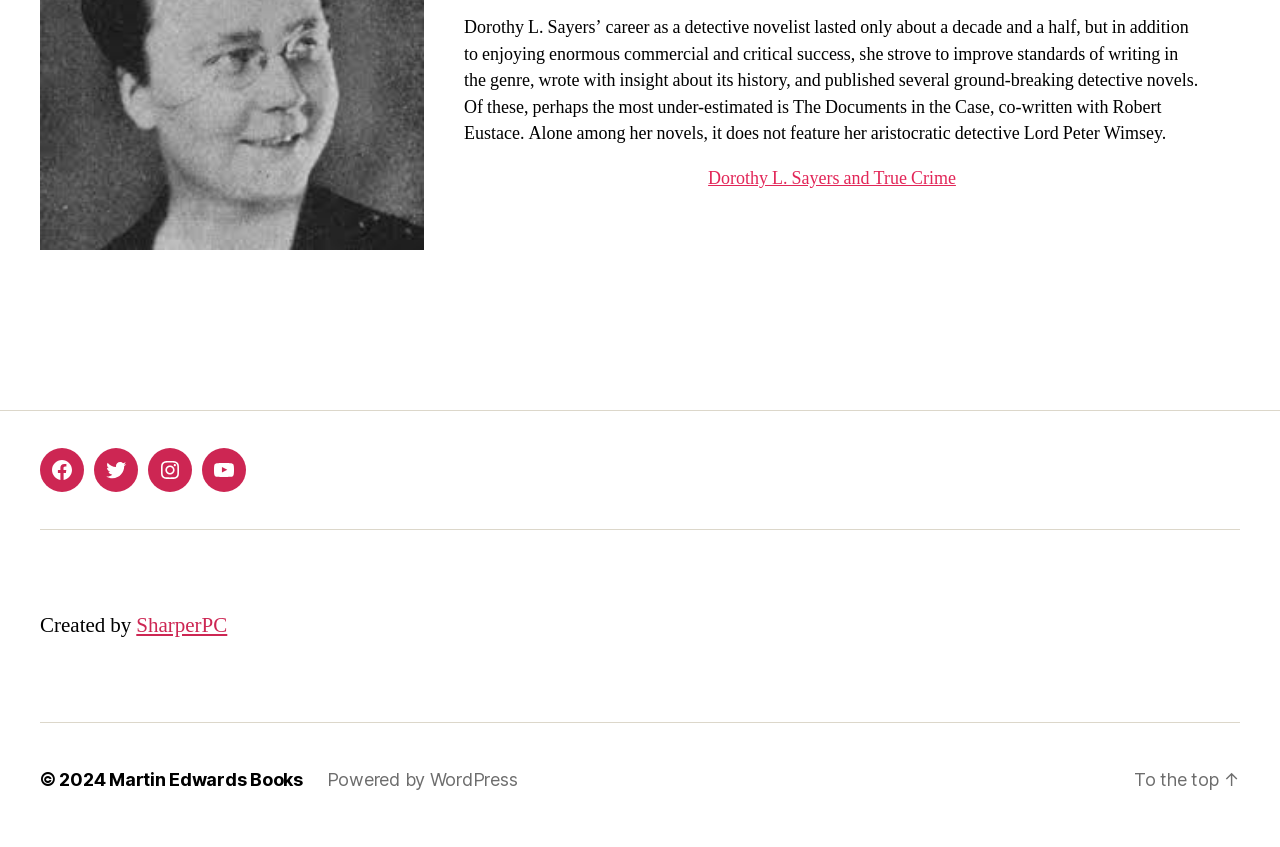Who created the webpage?
Look at the image and answer with only one word or phrase.

SharperPC